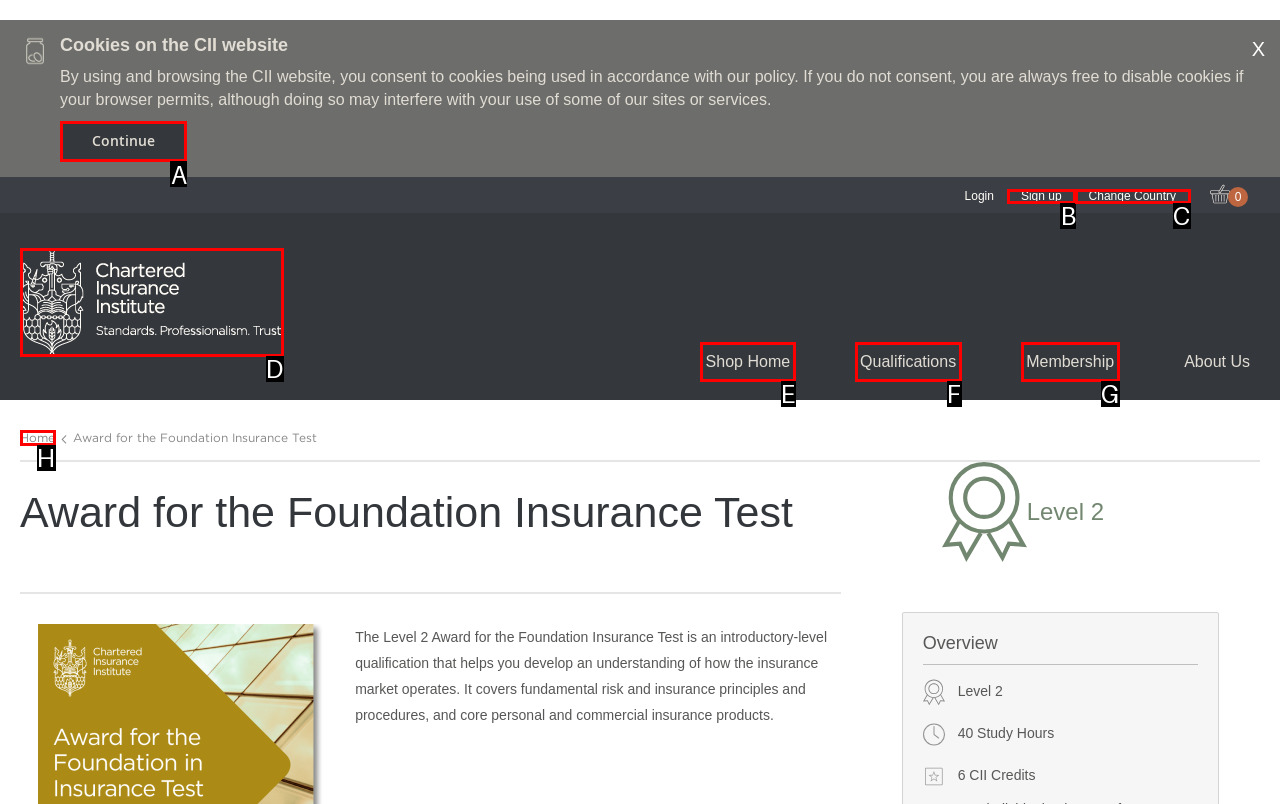From the options shown in the screenshot, tell me which lettered element I need to click to complete the task: Click the Continue button.

A